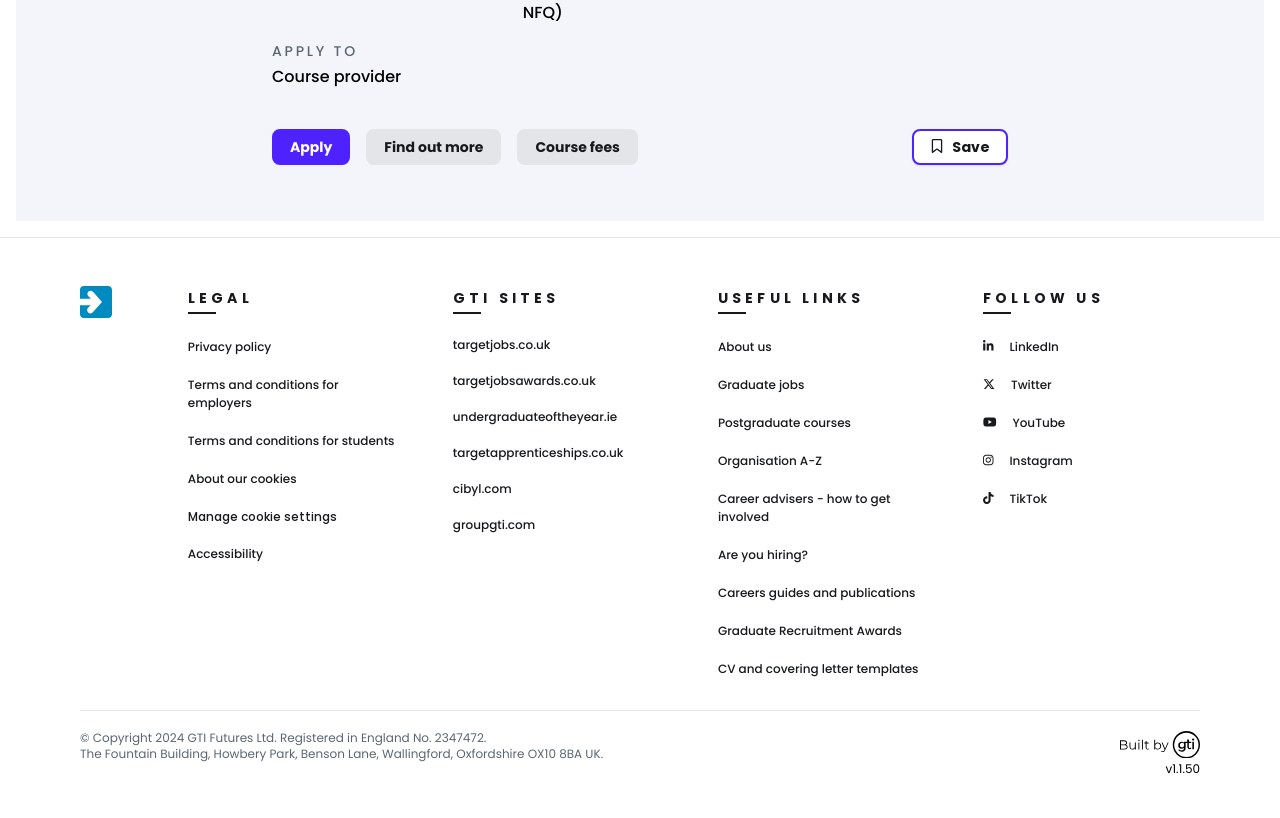Respond to the question below with a single word or phrase:
What is the purpose of the 'Save' button?

To save progress